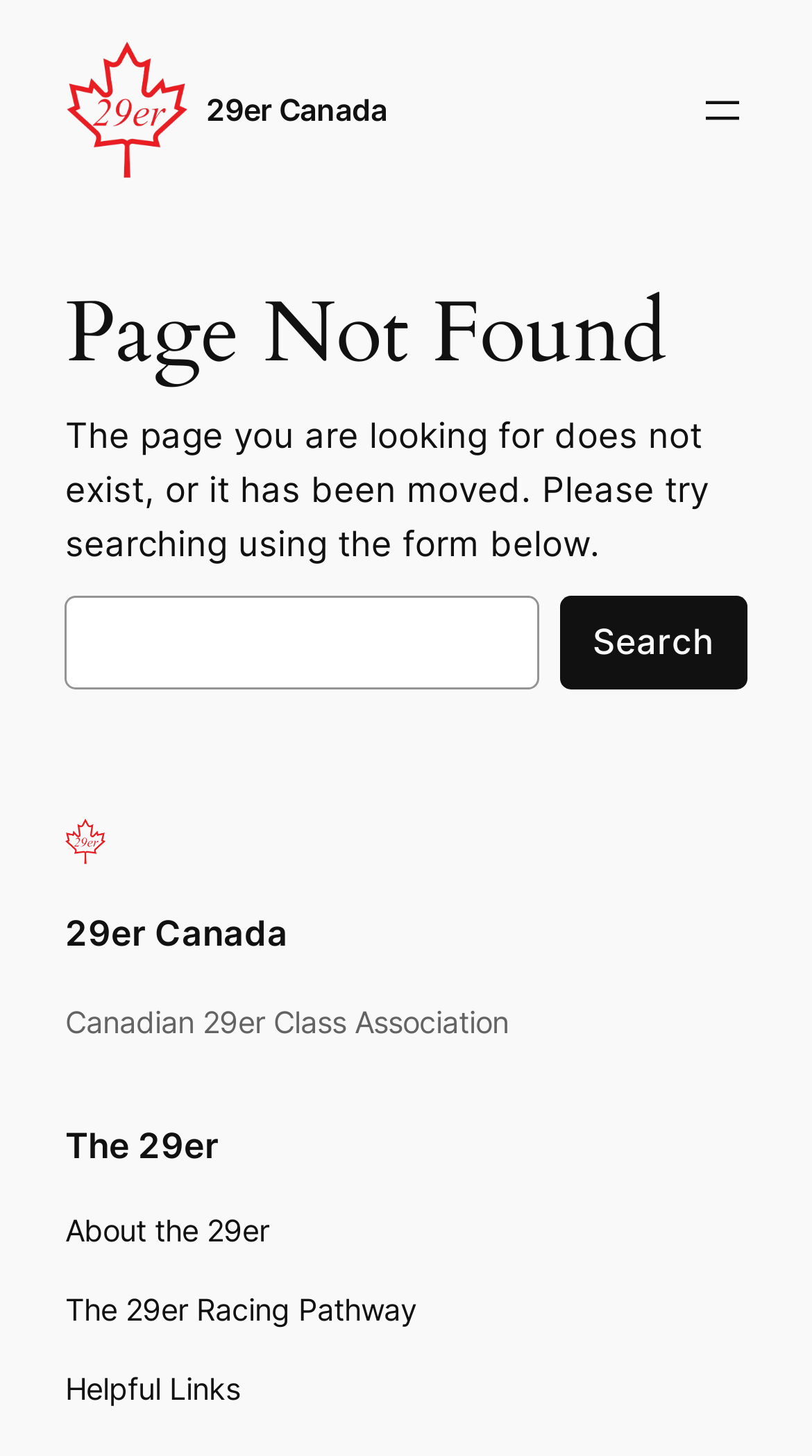How many links are in the footer navigation?
Please respond to the question thoroughly and include all relevant details.

The footer navigation is located at the bottom of the webpage, and it contains three links: 'About the 29er', 'The 29er Racing Pathway', and 'Helpful Links'.